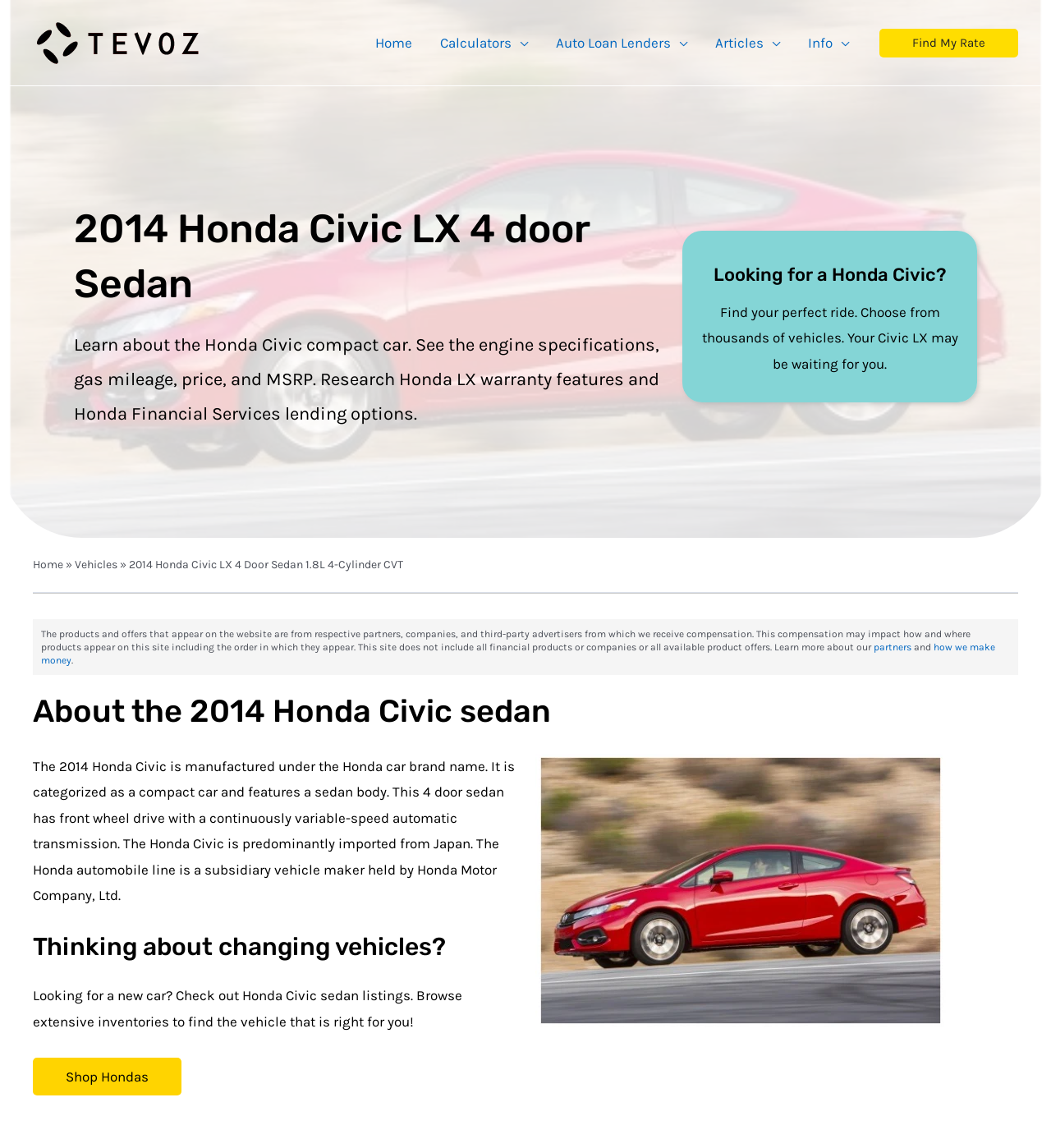From the webpage screenshot, predict the bounding box coordinates (top-left x, top-left y, bottom-right x, bottom-right y) for the UI element described here: how we make money

[0.039, 0.558, 0.947, 0.58]